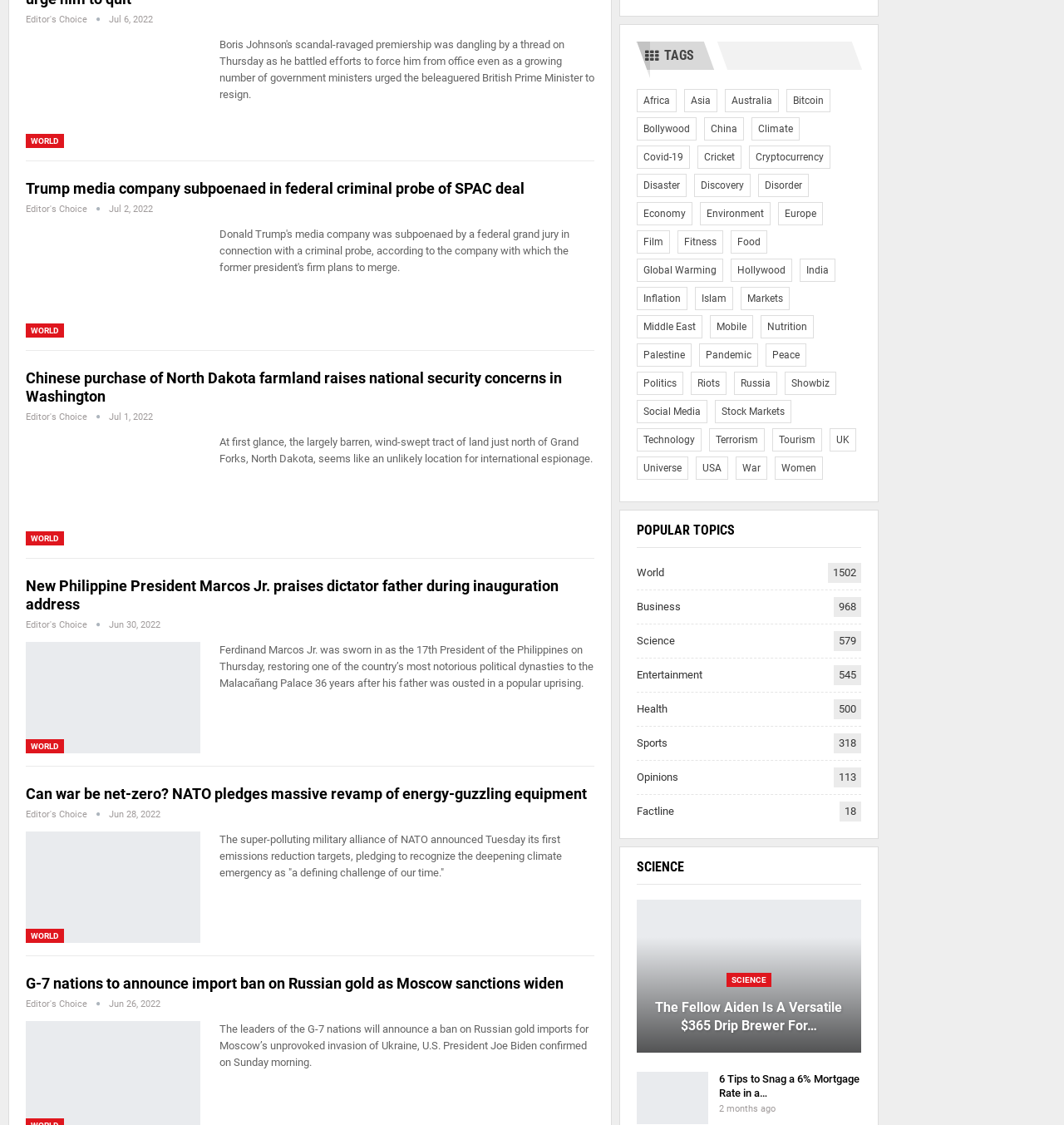Using the given element description, provide the bounding box coordinates (top-left x, top-left y, bottom-right x, bottom-right y) for the corresponding UI element in the screenshot: Stock Markets

[0.672, 0.356, 0.744, 0.376]